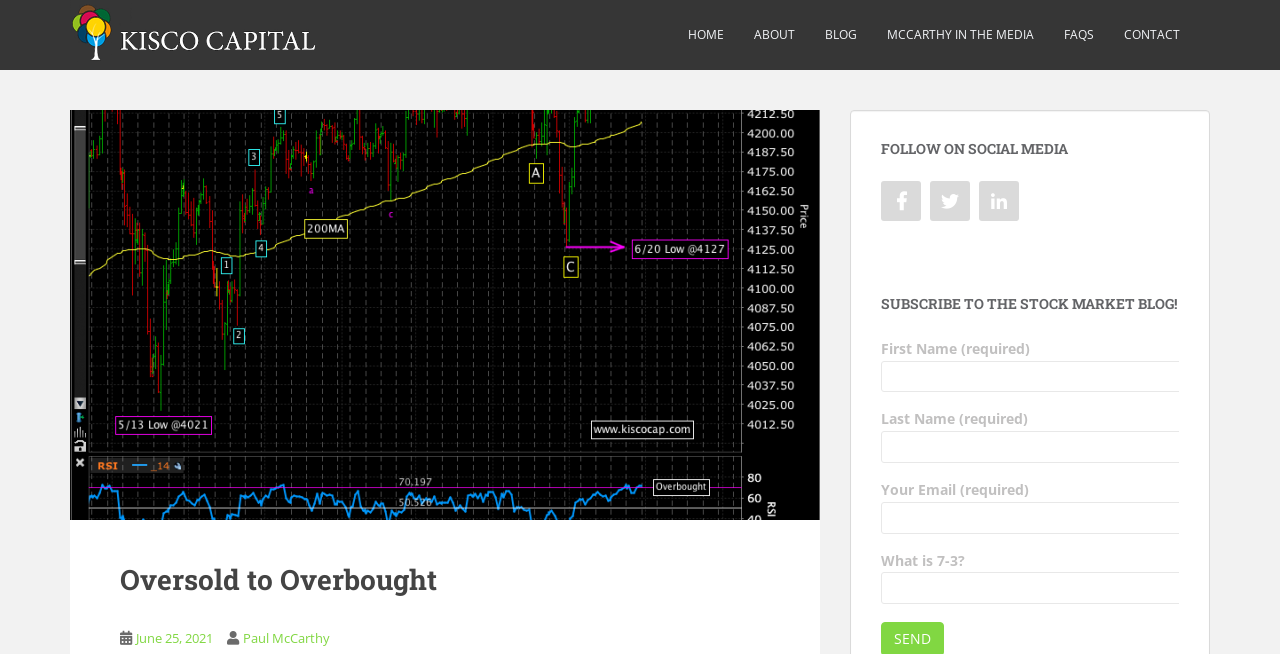Could you determine the bounding box coordinates of the clickable element to complete the instruction: "Enter your first name"? Provide the coordinates as four float numbers between 0 and 1, i.e., [left, top, right, bottom].

[0.688, 0.551, 0.929, 0.6]